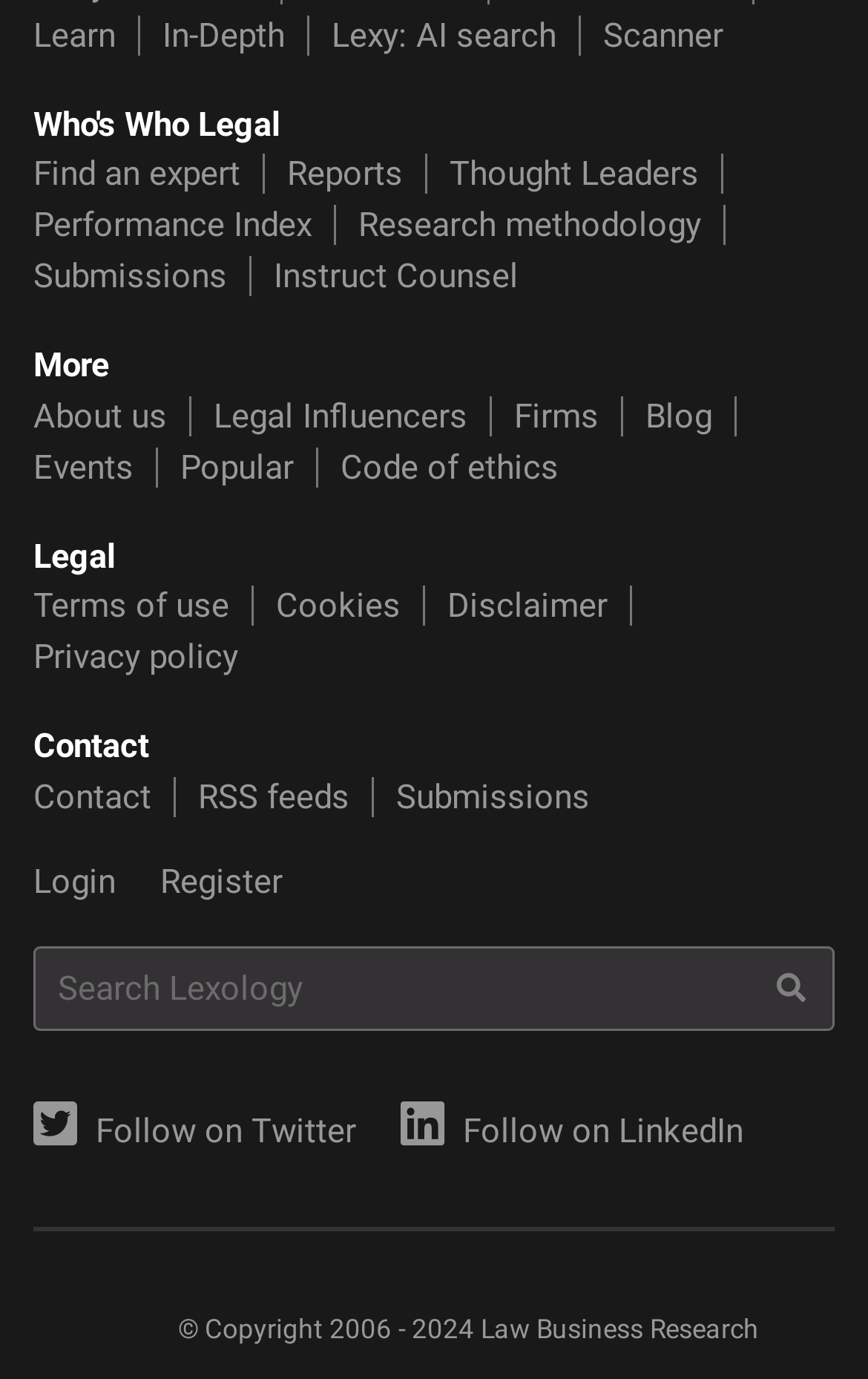Please give a one-word or short phrase response to the following question: 
What social media platforms does the website have a presence on?

Twitter and LinkedIn